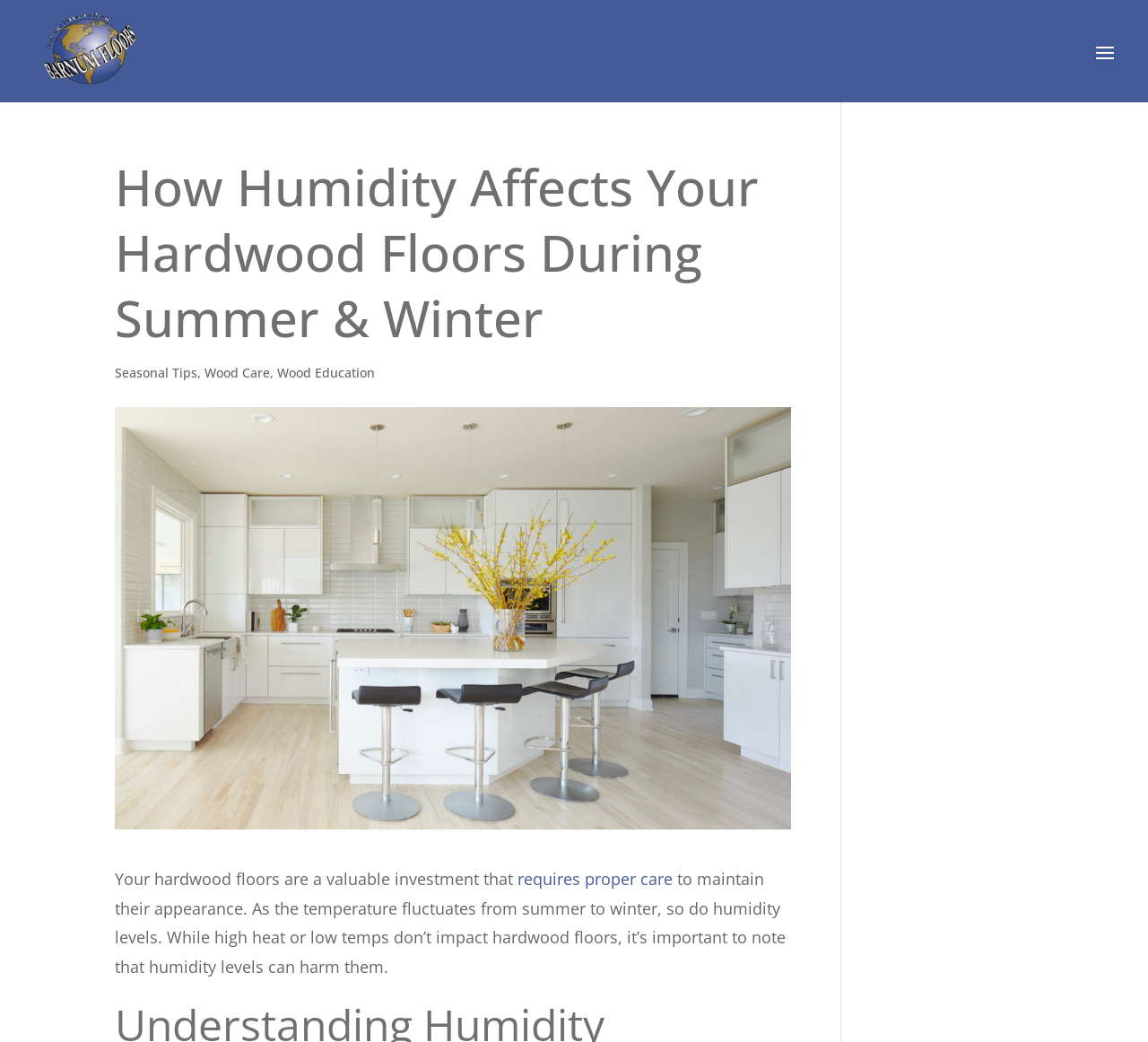Based on the image, give a detailed response to the question: What is the topic of the main image?

I examined the image on the webpage and saw that it's a picture of refinished hardwood floors, which is likely related to the topic of hardwood floor care.